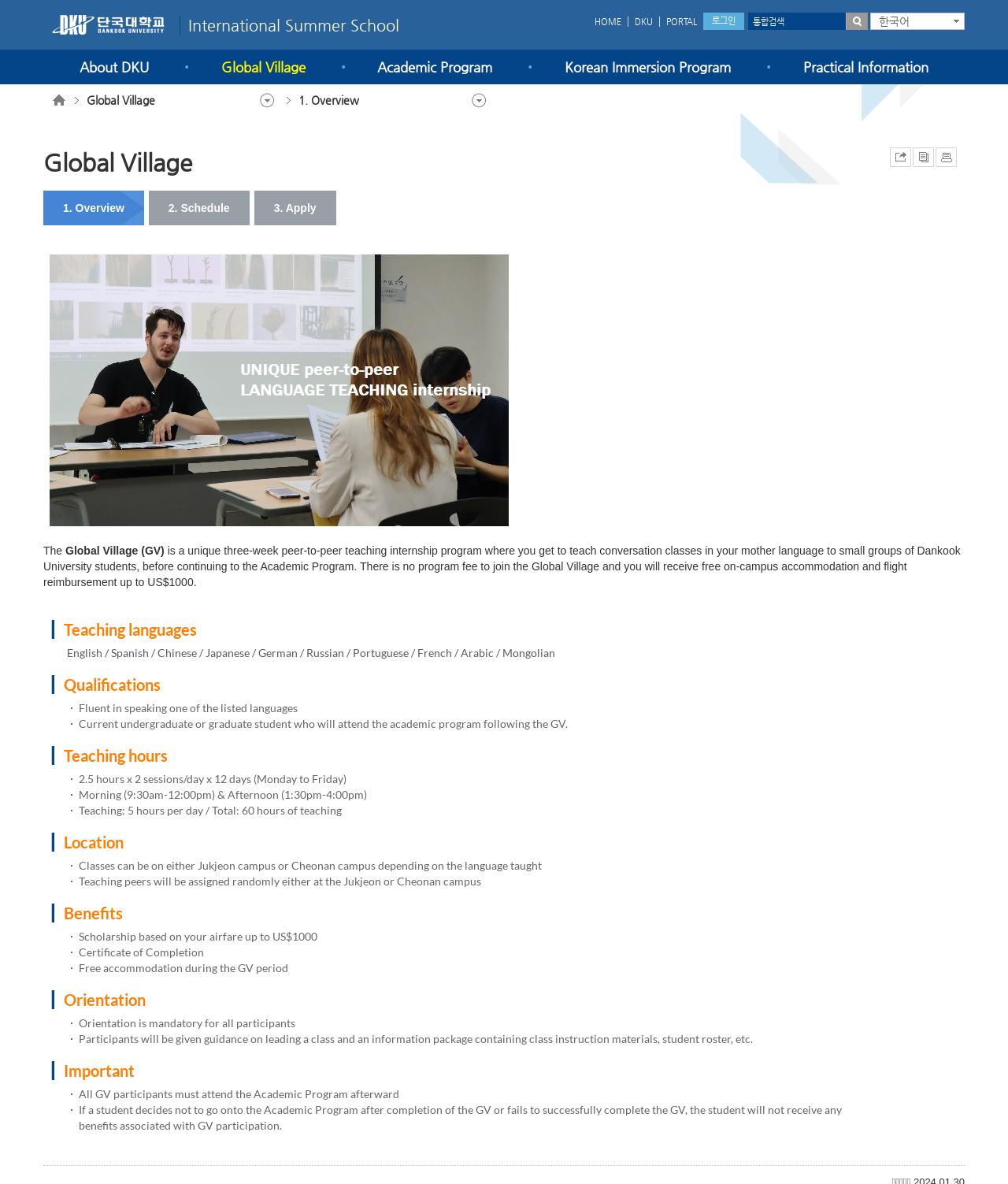How many hours of teaching per day?
Using the image, give a concise answer in the form of a single word or short phrase.

5 hours